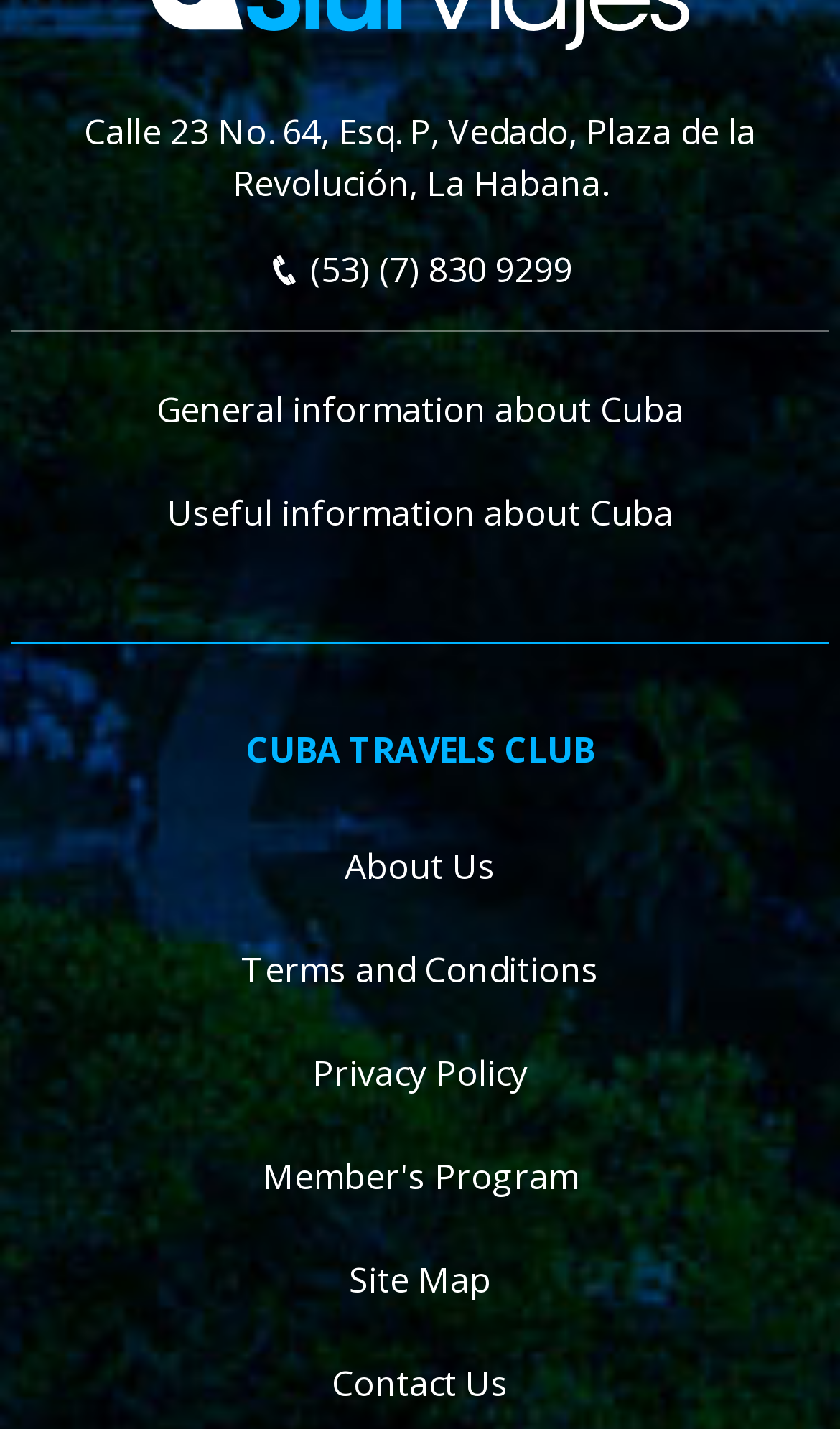Identify the bounding box coordinates for the region of the element that should be clicked to carry out the instruction: "Call the phone number". The bounding box coordinates should be four float numbers between 0 and 1, i.e., [left, top, right, bottom].

[0.318, 0.171, 0.682, 0.204]